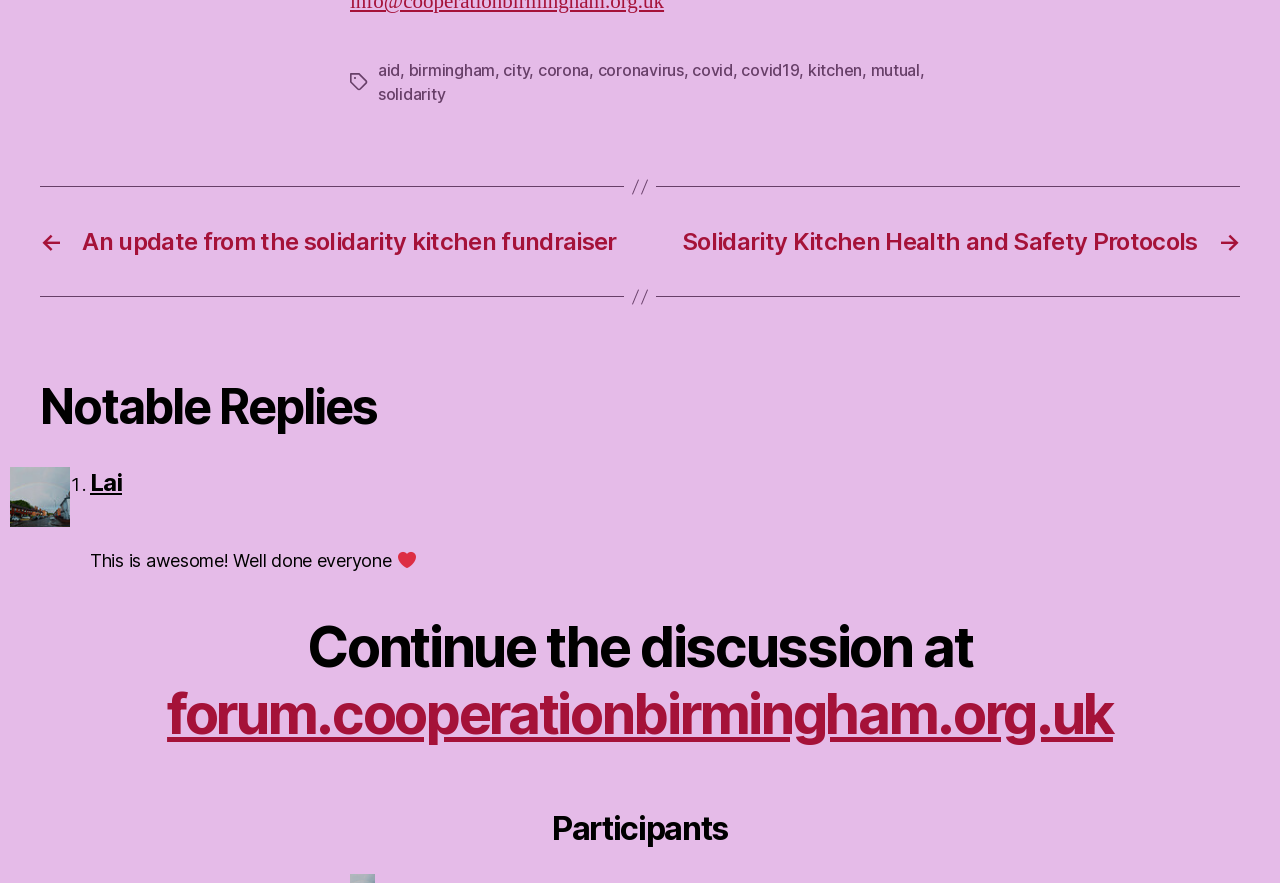Determine the bounding box coordinates of the clickable region to carry out the instruction: "Visit the forum at forum.cooperationbirmingham.org.uk".

[0.131, 0.77, 0.869, 0.847]